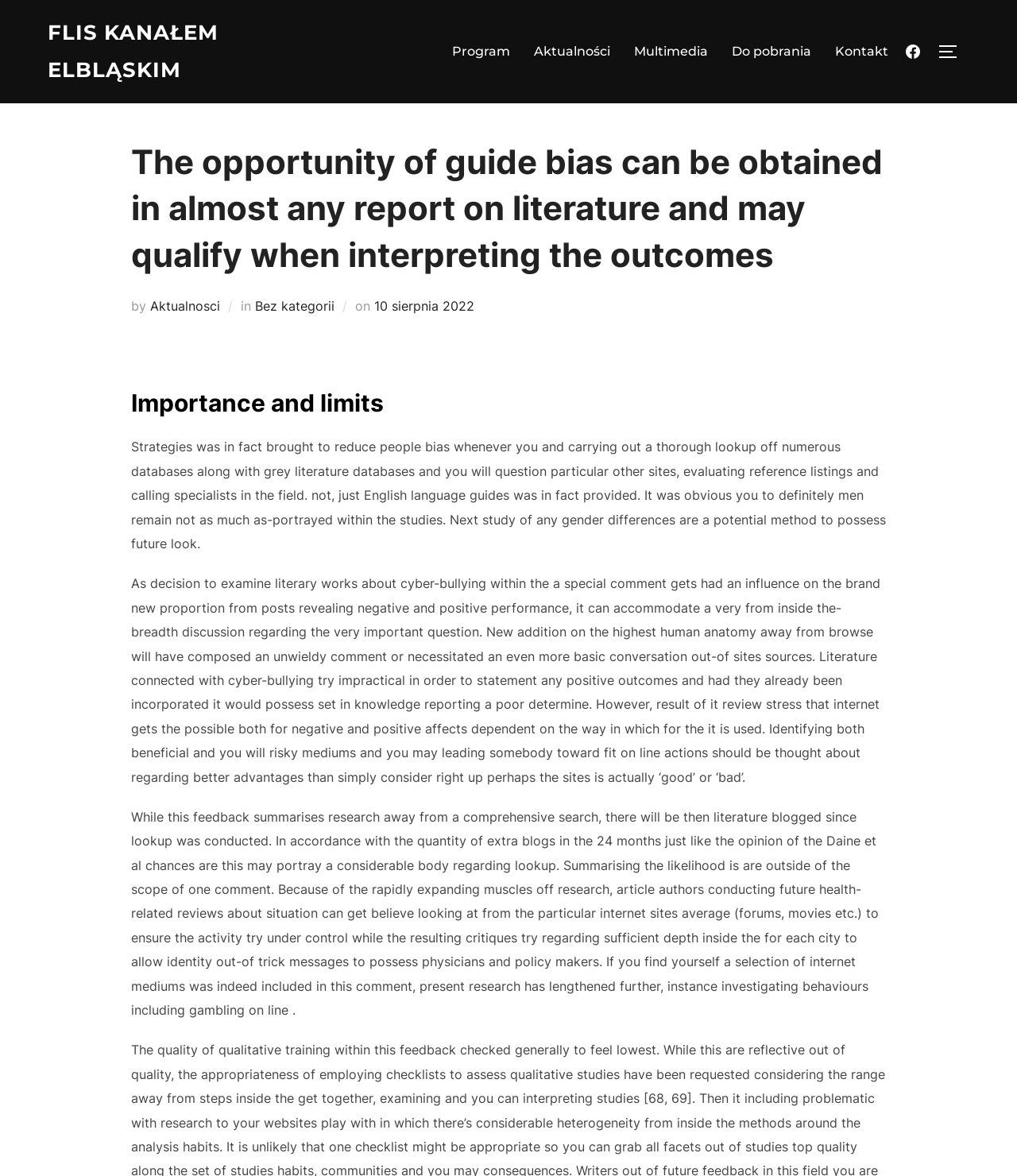Find the bounding box coordinates of the clickable element required to execute the following instruction: "Check the 'Multimedia' section". Provide the coordinates as four float numbers between 0 and 1, i.e., [left, top, right, bottom].

[0.623, 0.031, 0.696, 0.057]